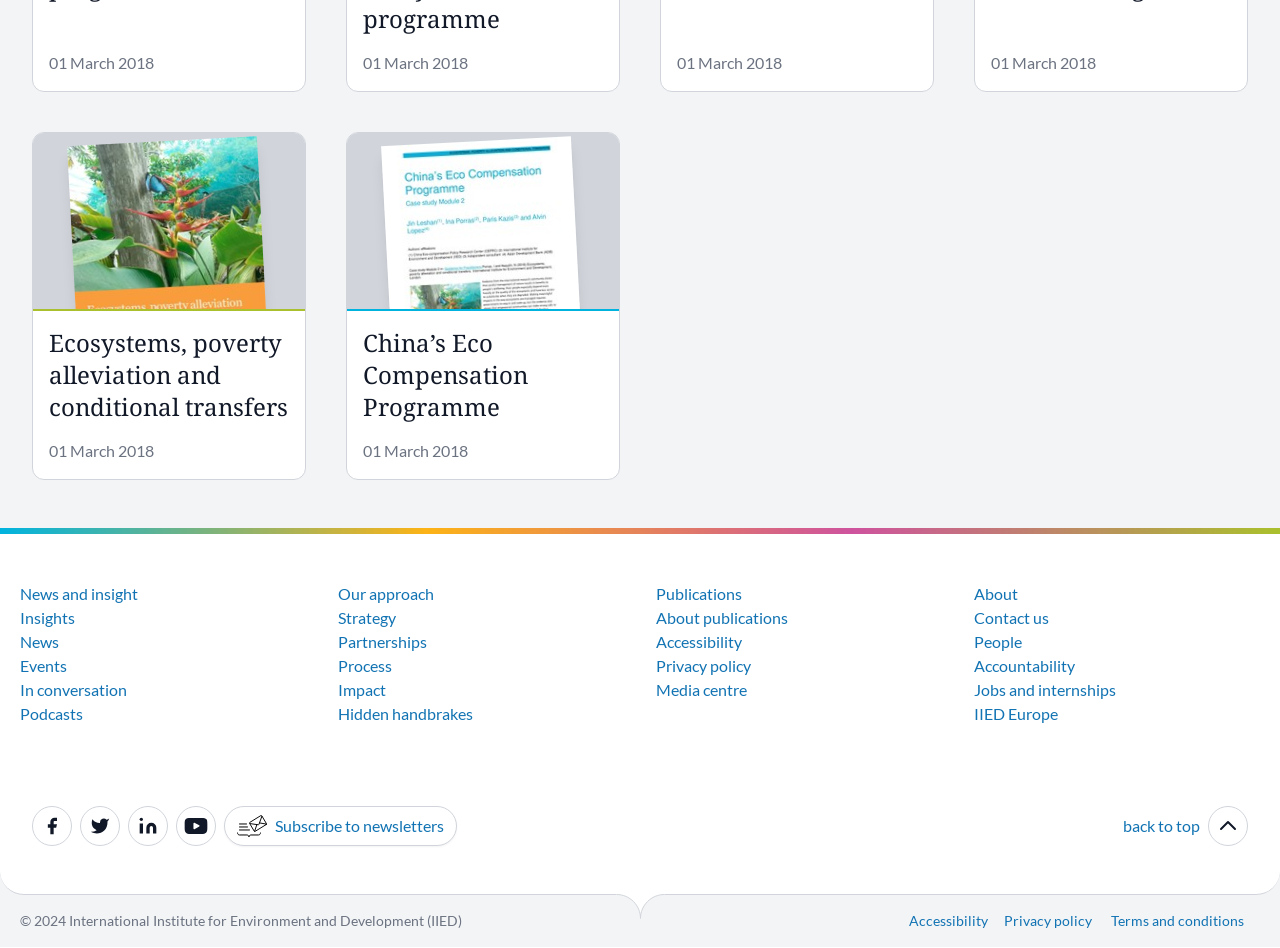Answer the question in one word or a short phrase:
How many images are on this page?

9